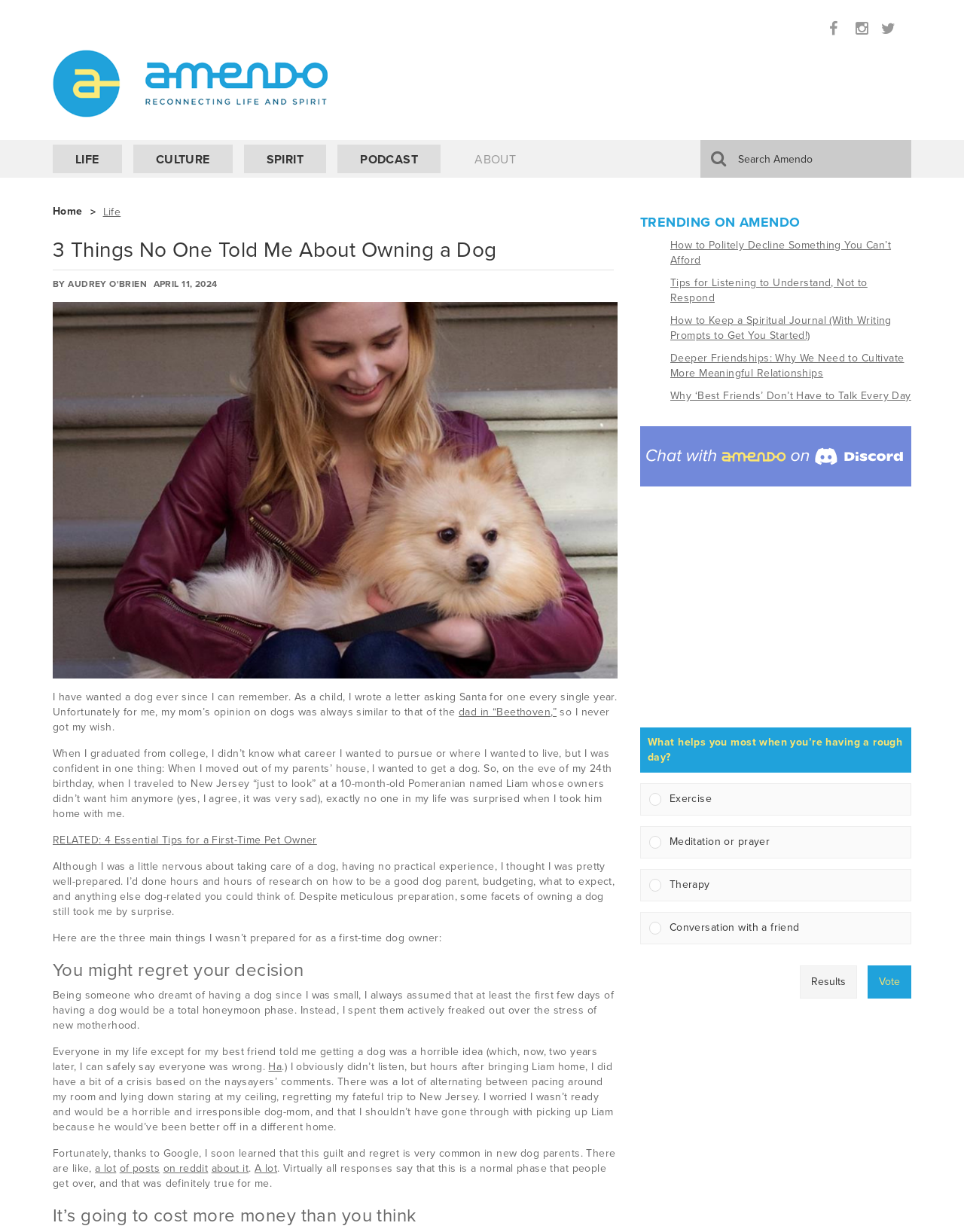What is the category of the article 'How to Politely Decline Something You Can’t Afford'?
Please provide a single word or phrase answer based on the image.

LIFE